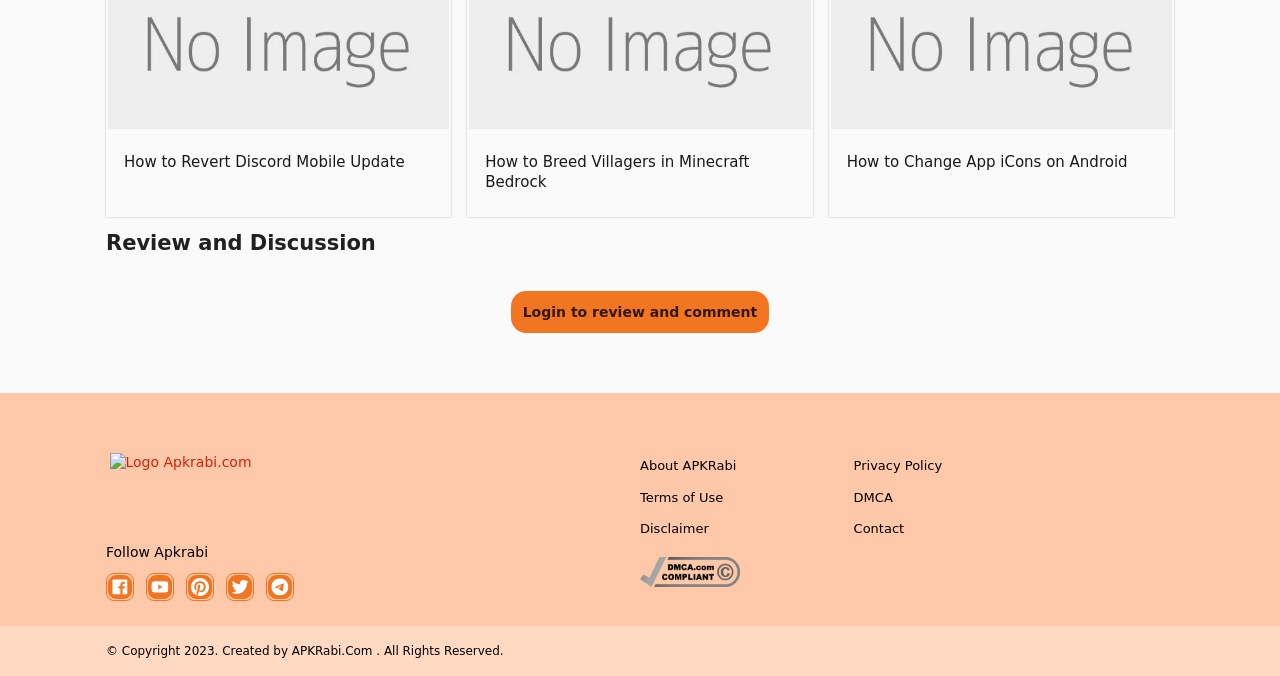What is the text above the login link?
Examine the screenshot and reply with a single word or phrase.

Review and Discussion